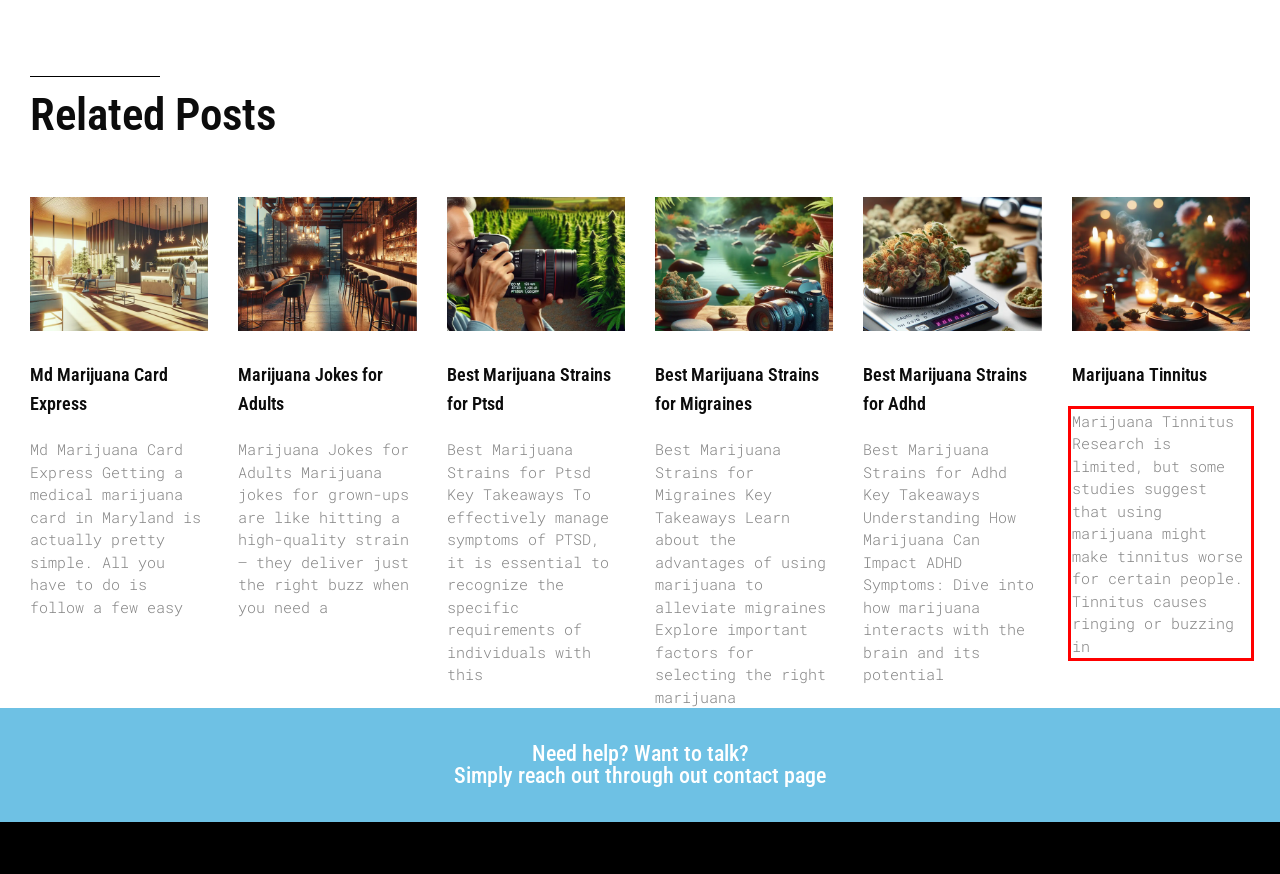You are provided with a screenshot of a webpage containing a red bounding box. Please extract the text enclosed by this red bounding box.

Marijuana Tinnitus Research is limited, but some studies suggest that using marijuana might make tinnitus worse for certain people. Tinnitus causes ringing or buzzing in